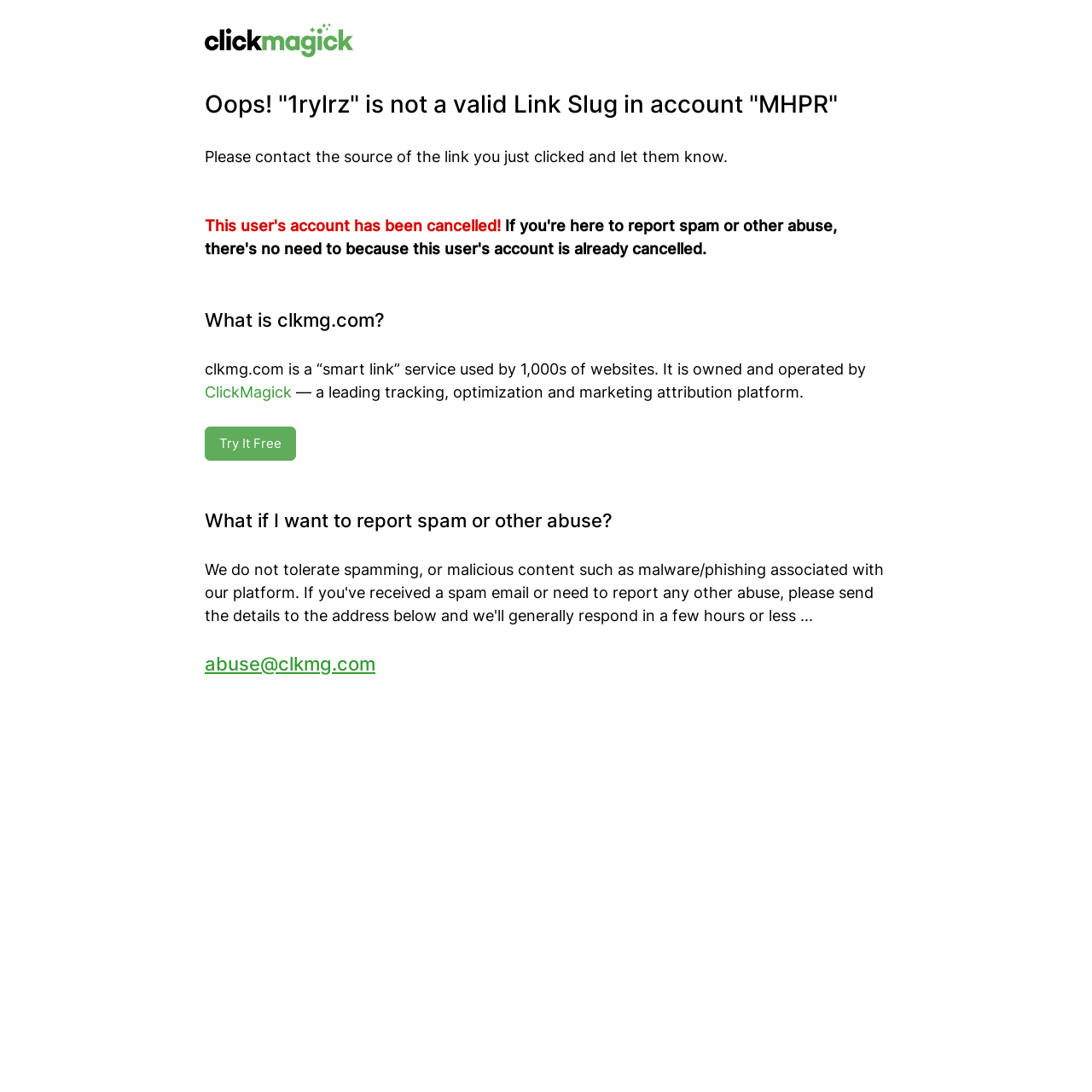Using the element description provided, determine the bounding box coordinates in the format (top-left x, top-left y, bottom-right x, bottom-right y). Ensure that all values are floating point numbers between 0 and 1. Element description: Try It Free

[0.188, 0.397, 0.271, 0.413]